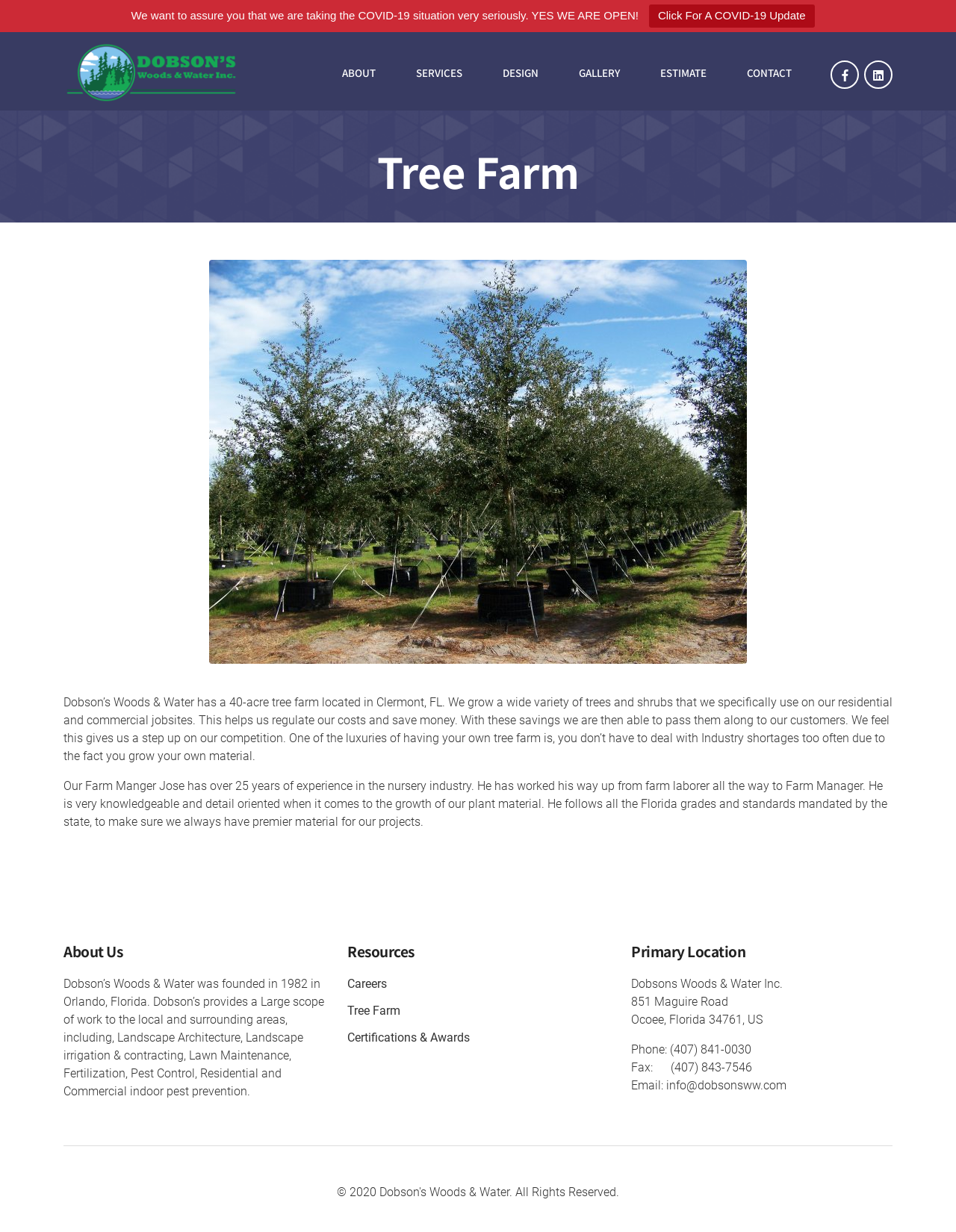Locate the bounding box coordinates of the segment that needs to be clicked to meet this instruction: "Learn more about the tree farm".

[0.51, 0.047, 0.579, 0.072]